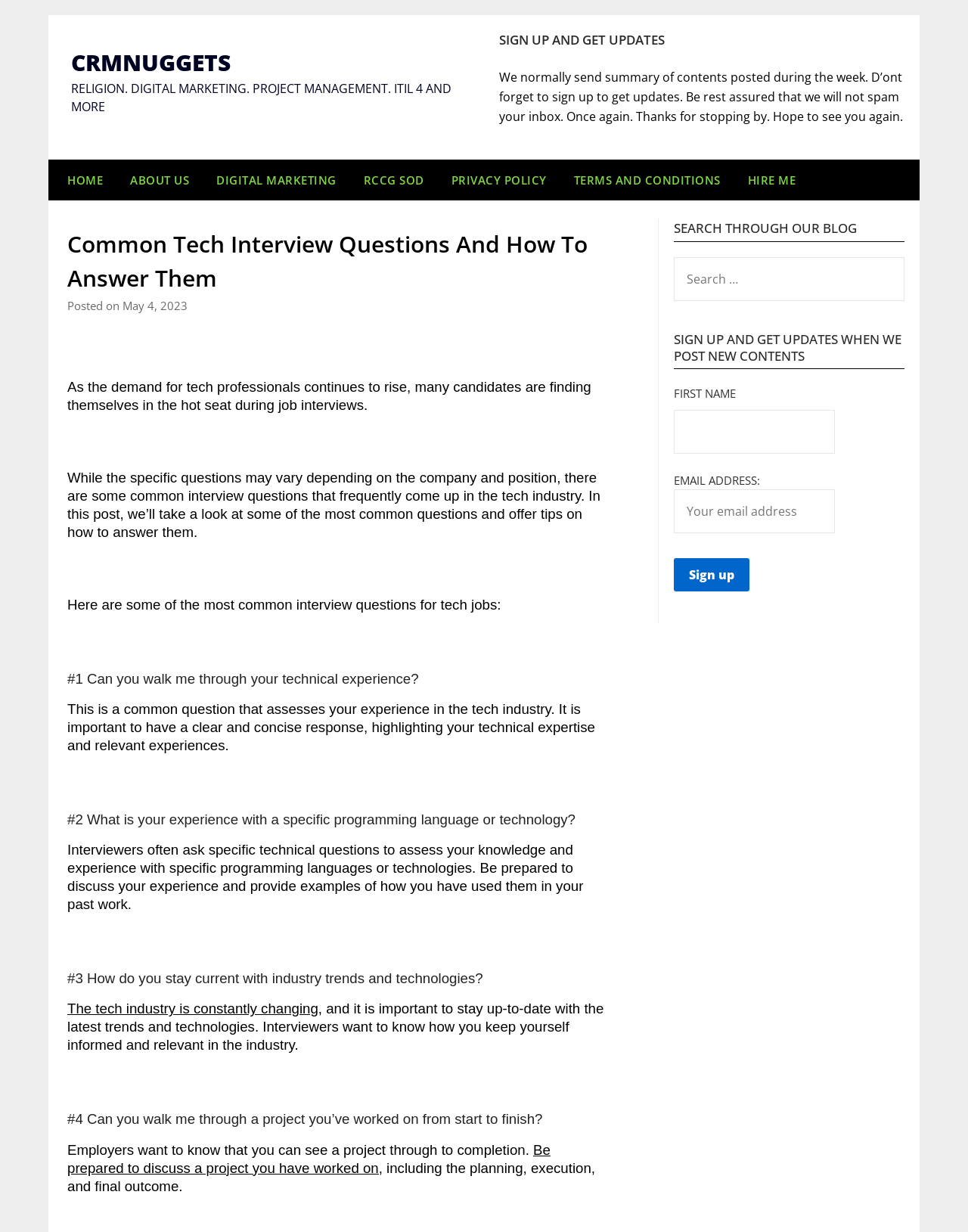Provide the bounding box coordinates in the format (top-left x, top-left y, bottom-right x, bottom-right y). All values are floating point numbers between 0 and 1. Determine the bounding box coordinate of the UI element described as: Add to wishlist

None